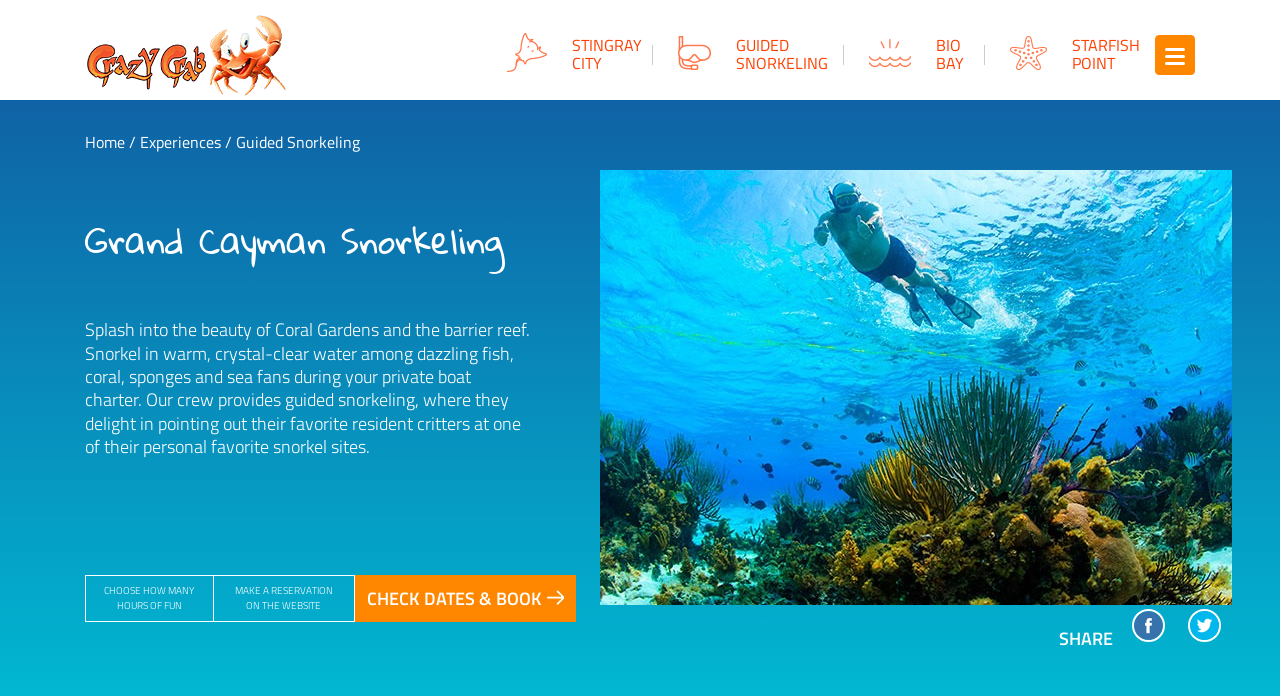Determine the bounding box coordinates for the clickable element required to fulfill the instruction: "Click the 'STINGRAY CITY' link". Provide the coordinates as four float numbers between 0 and 1, i.e., [left, top, right, bottom].

[0.384, 0.036, 0.502, 0.12]